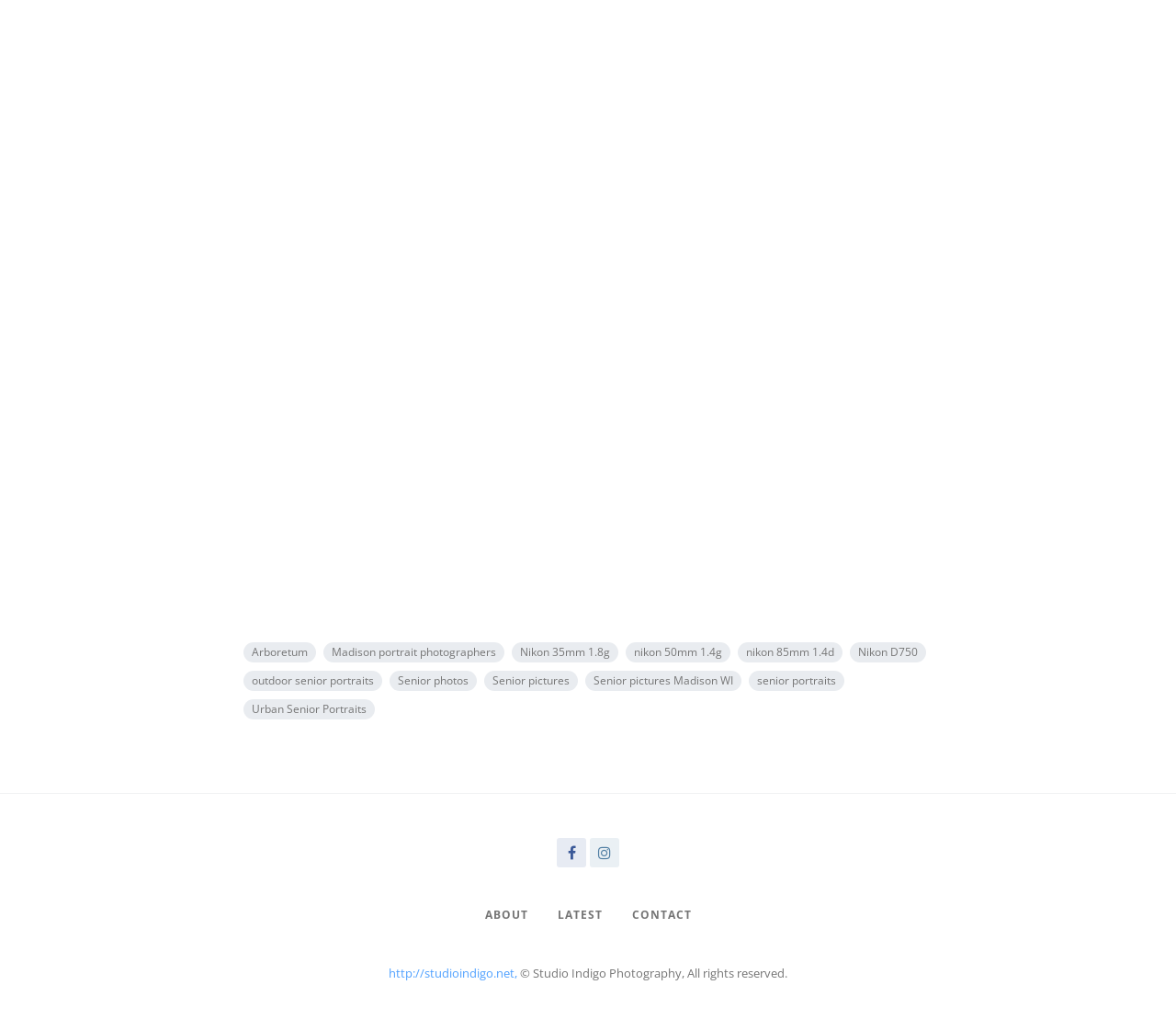Can you find the bounding box coordinates for the element that needs to be clicked to execute this instruction: "Visit ABOUT page"? The coordinates should be given as four float numbers between 0 and 1, i.e., [left, top, right, bottom].

[0.4, 0.871, 0.461, 0.906]